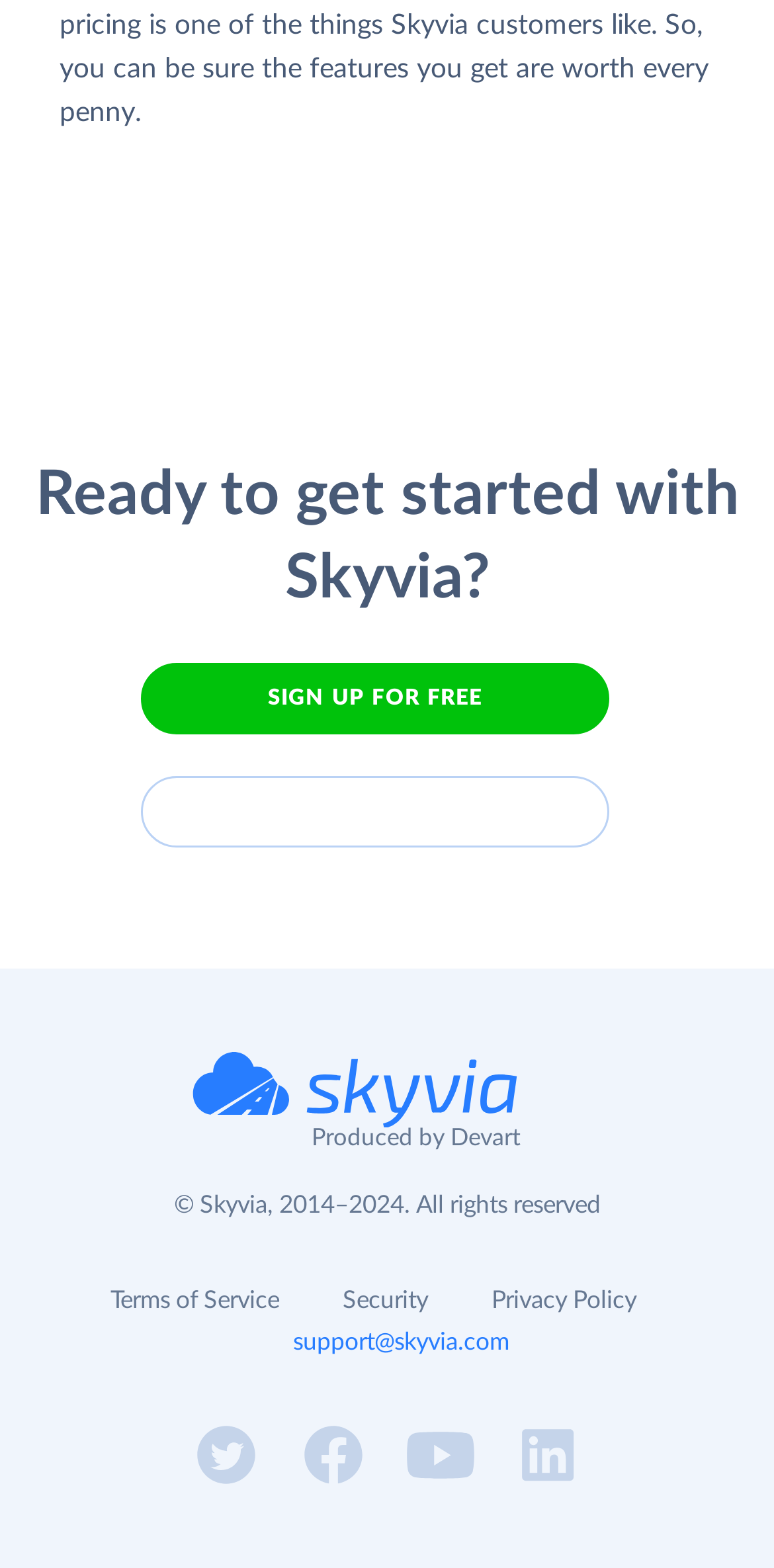Identify the bounding box coordinates for the UI element described as follows: "aria-label="Open navigation menu"". Ensure the coordinates are four float numbers between 0 and 1, formatted as [left, top, right, bottom].

None